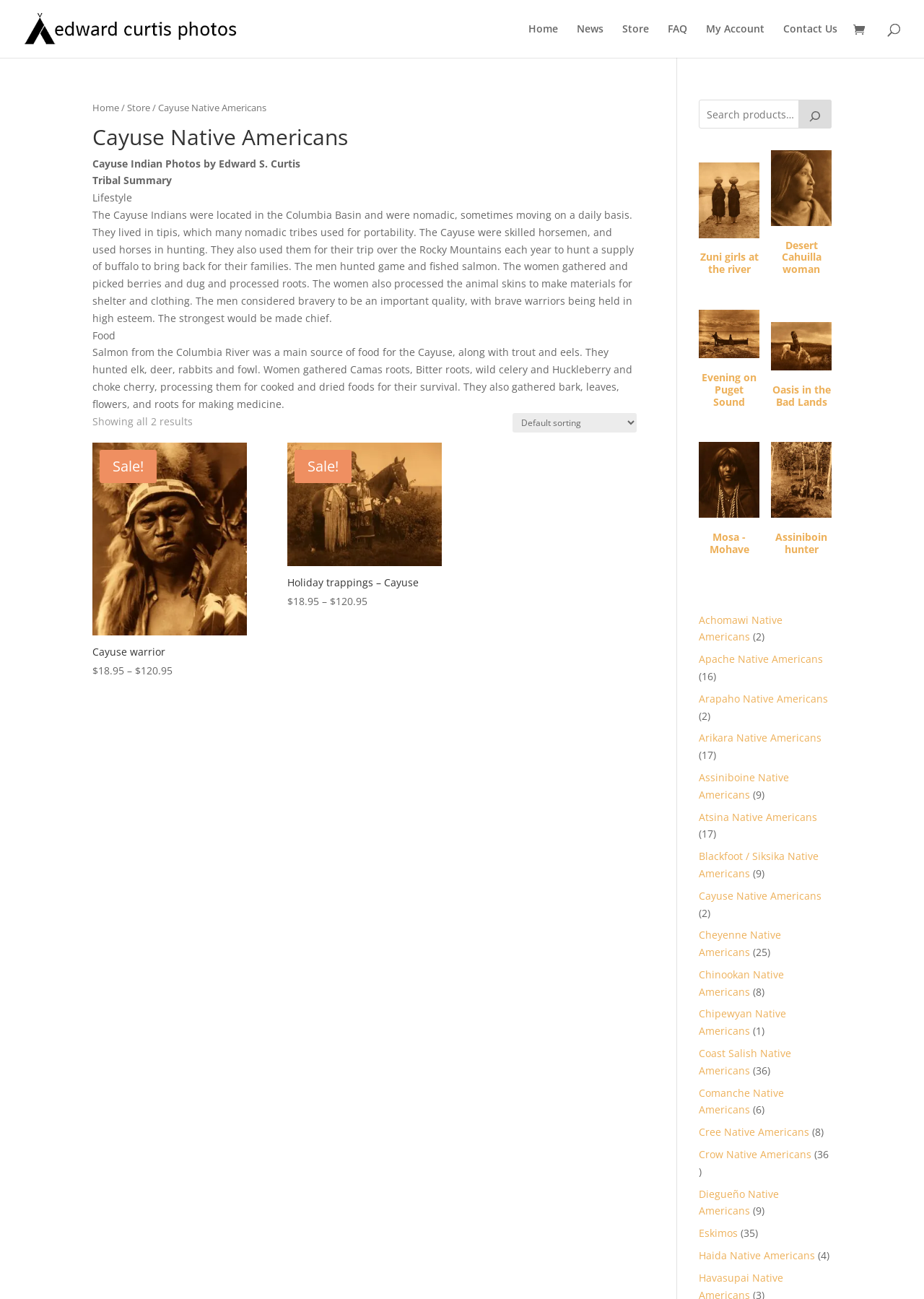Can you provide the bounding box coordinates for the element that should be clicked to implement the instruction: "View terms and conditions"?

None